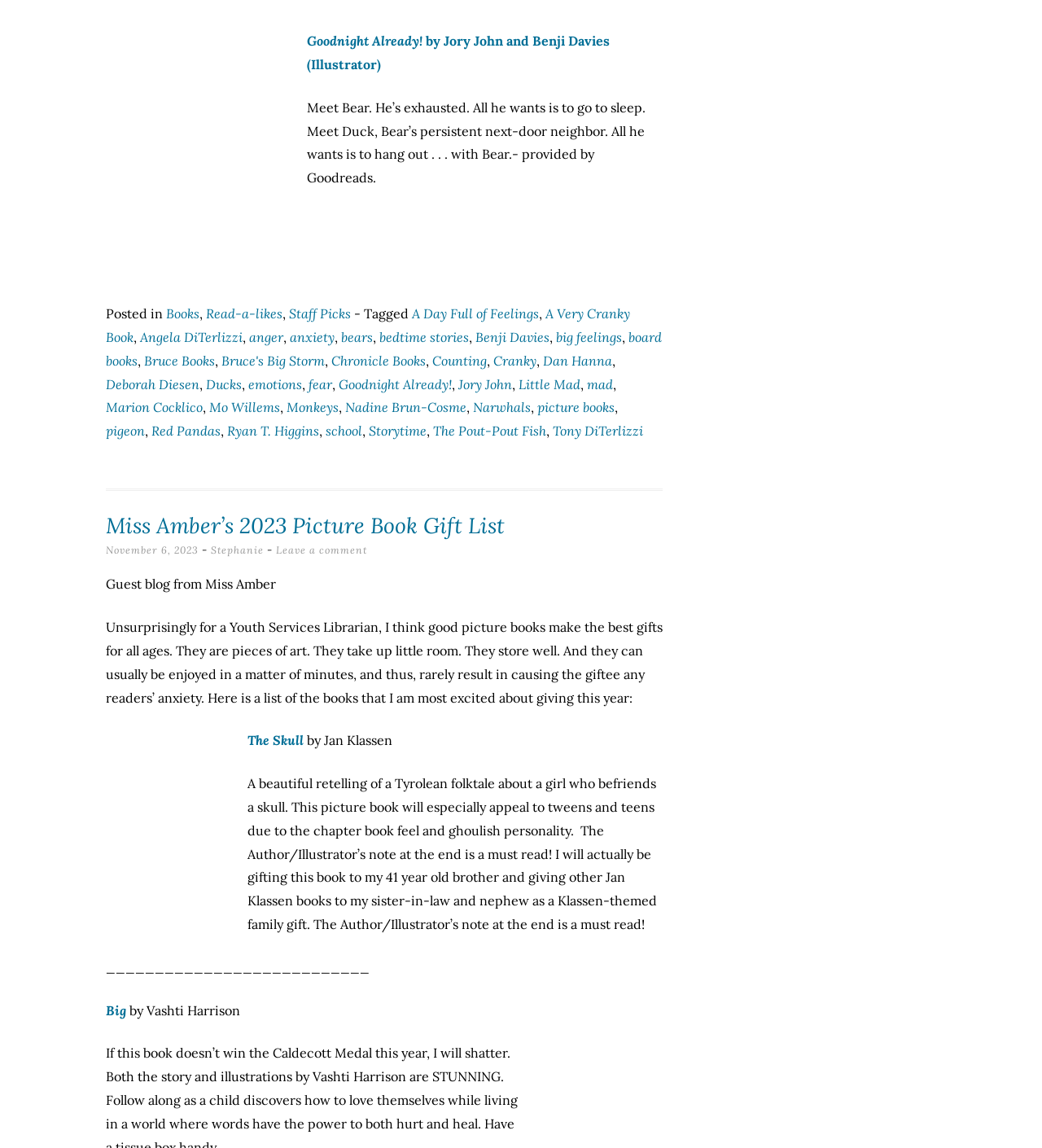Determine the bounding box coordinates of the clickable region to carry out the instruction: "Click on the link 'Goodnight Already! by Jory John and Benji Davies (Illustrator)'".

[0.295, 0.029, 0.585, 0.063]